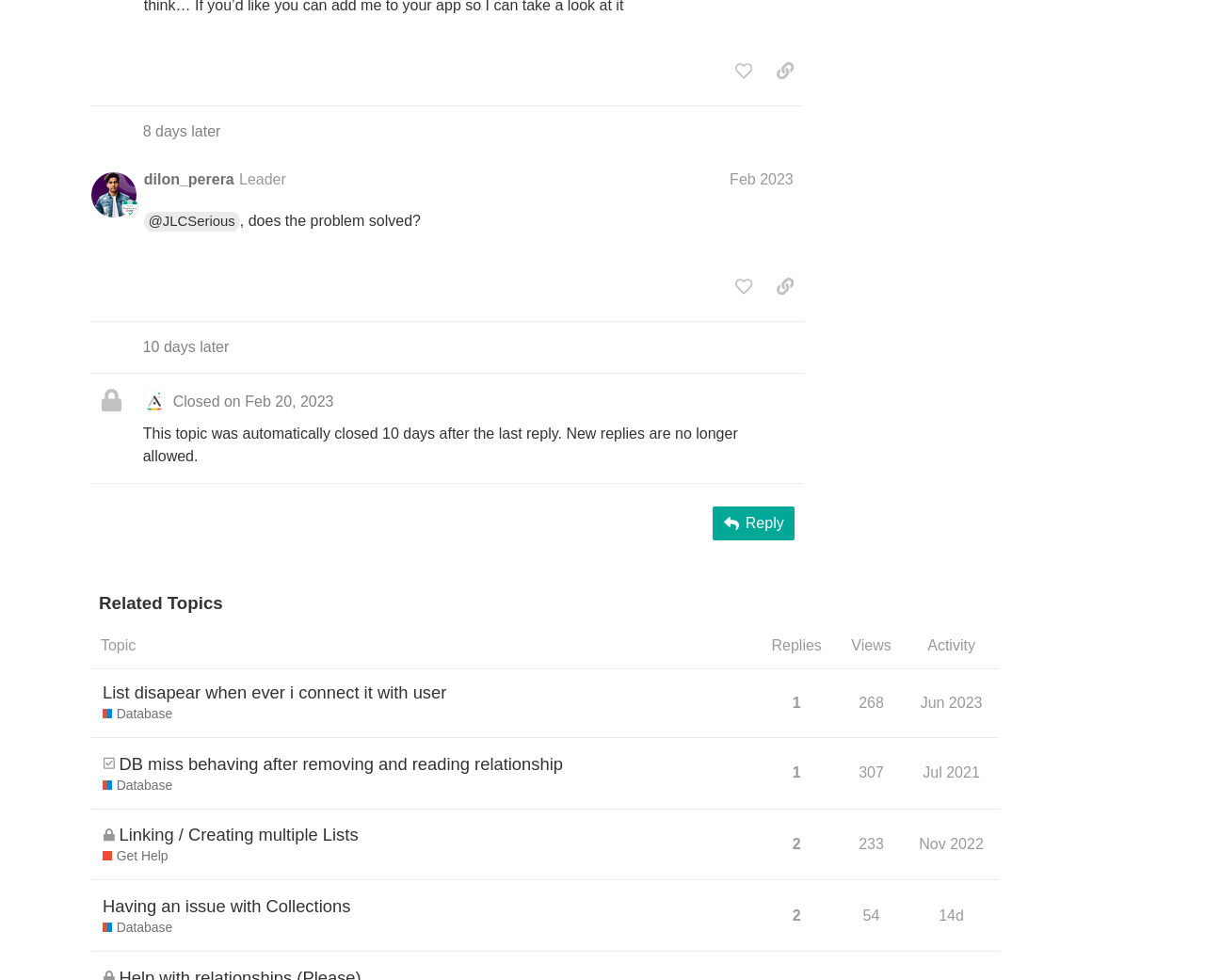Based on the element description title="like this post", identify the bounding box coordinates for the UI element. The coordinates should be in the format (top-left x, top-left y, bottom-right x, bottom-right y) and within the 0 to 1 range.

[0.602, 0.055, 0.632, 0.089]